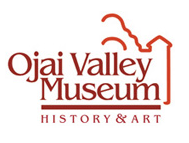Answer the question briefly using a single word or phrase: 
What is the museum's mission?

Preserve and share history and art